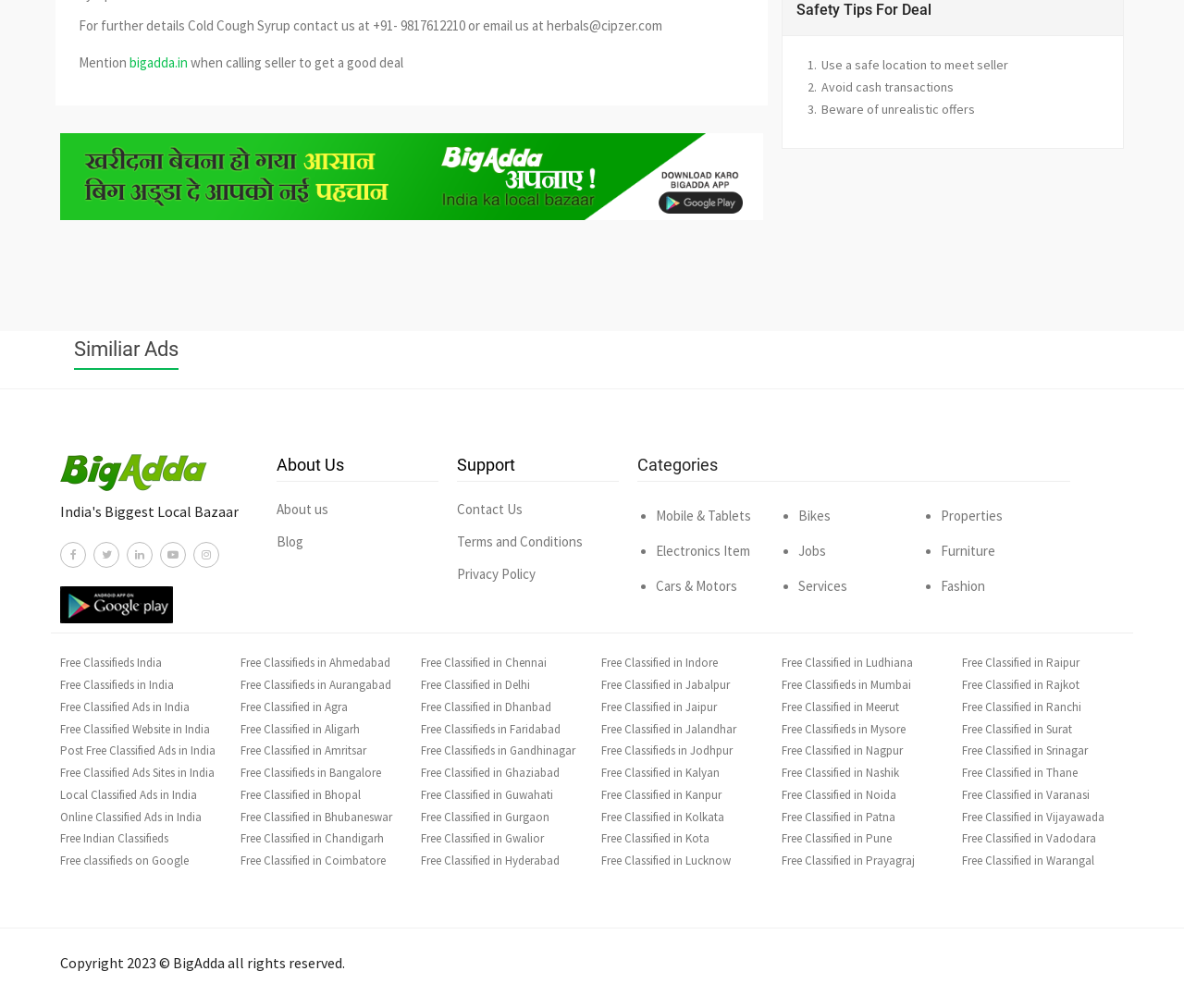Specify the bounding box coordinates of the region I need to click to perform the following instruction: "Click the Site Logo". The coordinates must be four float numbers in the range of 0 to 1, i.e., [left, top, right, bottom].

[0.051, 0.45, 0.218, 0.487]